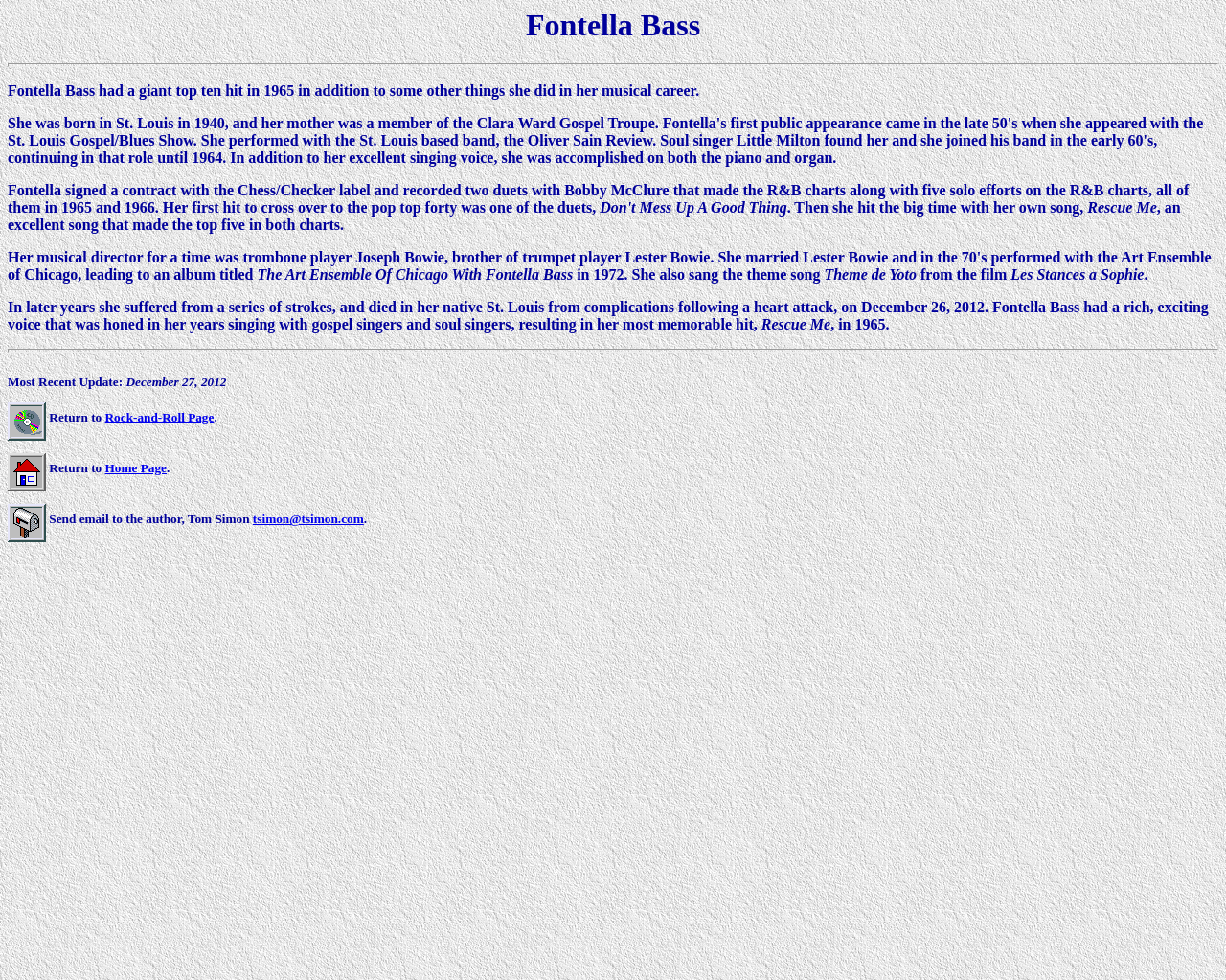Convey a detailed summary of the webpage, mentioning all key elements.

The webpage is dedicated to Fontella Bass, an American soul singer. At the top, there is a heading with her name in large font. Below this heading, there is a lengthy paragraph that provides a detailed biography of Fontella Bass, covering her early life, music career, and personal life. The paragraph is divided by two horizontal separators.

At the bottom of the page, there is another heading that displays the most recent update date and provides links to the Rock-and-Roll Page, Home Page, and an email address to contact the author, Tom Simon. The links are accompanied by small images. The email address is also a clickable link.